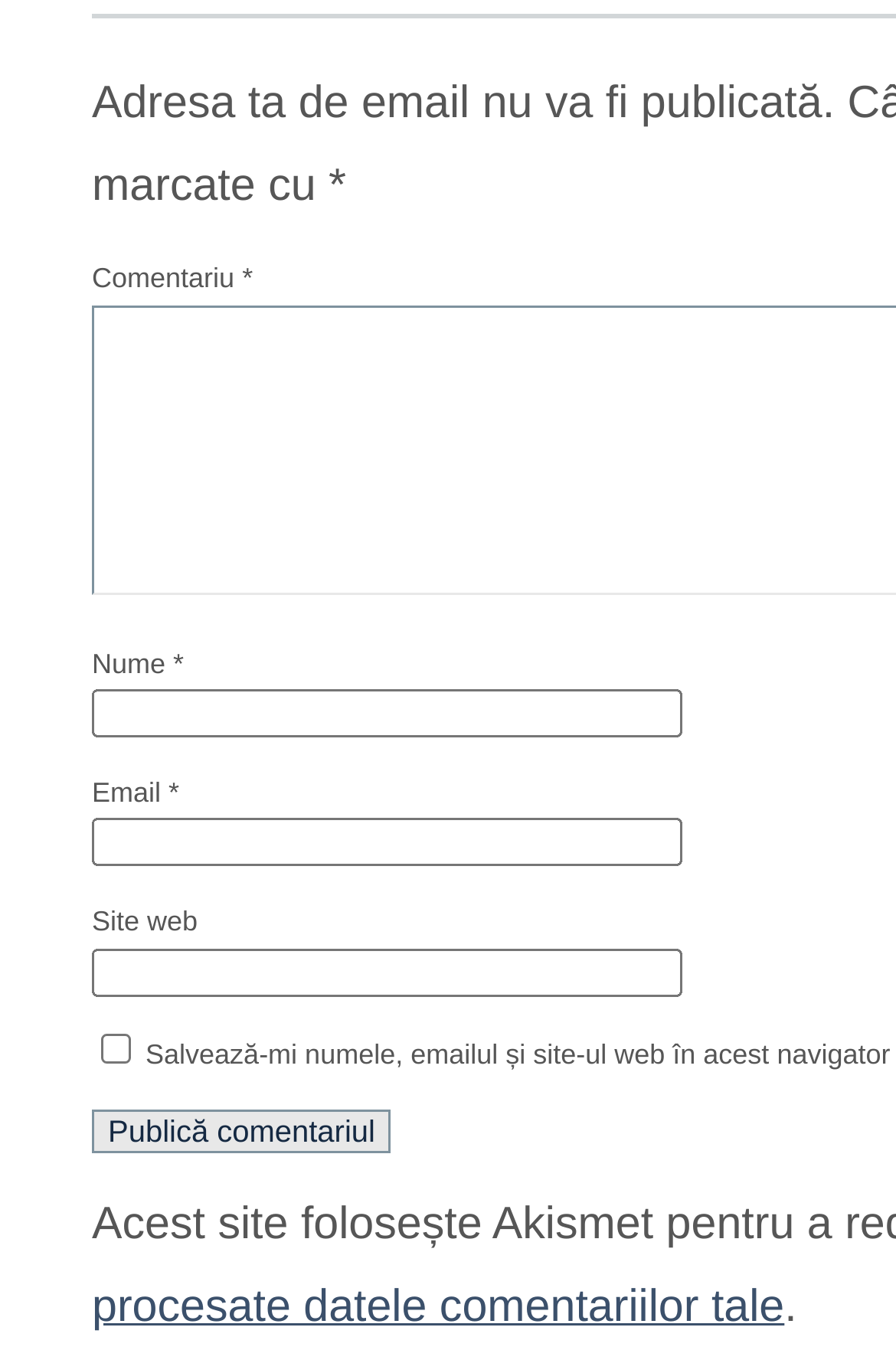Provide the bounding box coordinates in the format (top-left x, top-left y, bottom-right x, bottom-right y). All values are floating point numbers between 0 and 1. Determine the bounding box coordinate of the UI element described as: parent_node: Site web name="url"

[0.103, 0.702, 0.762, 0.738]